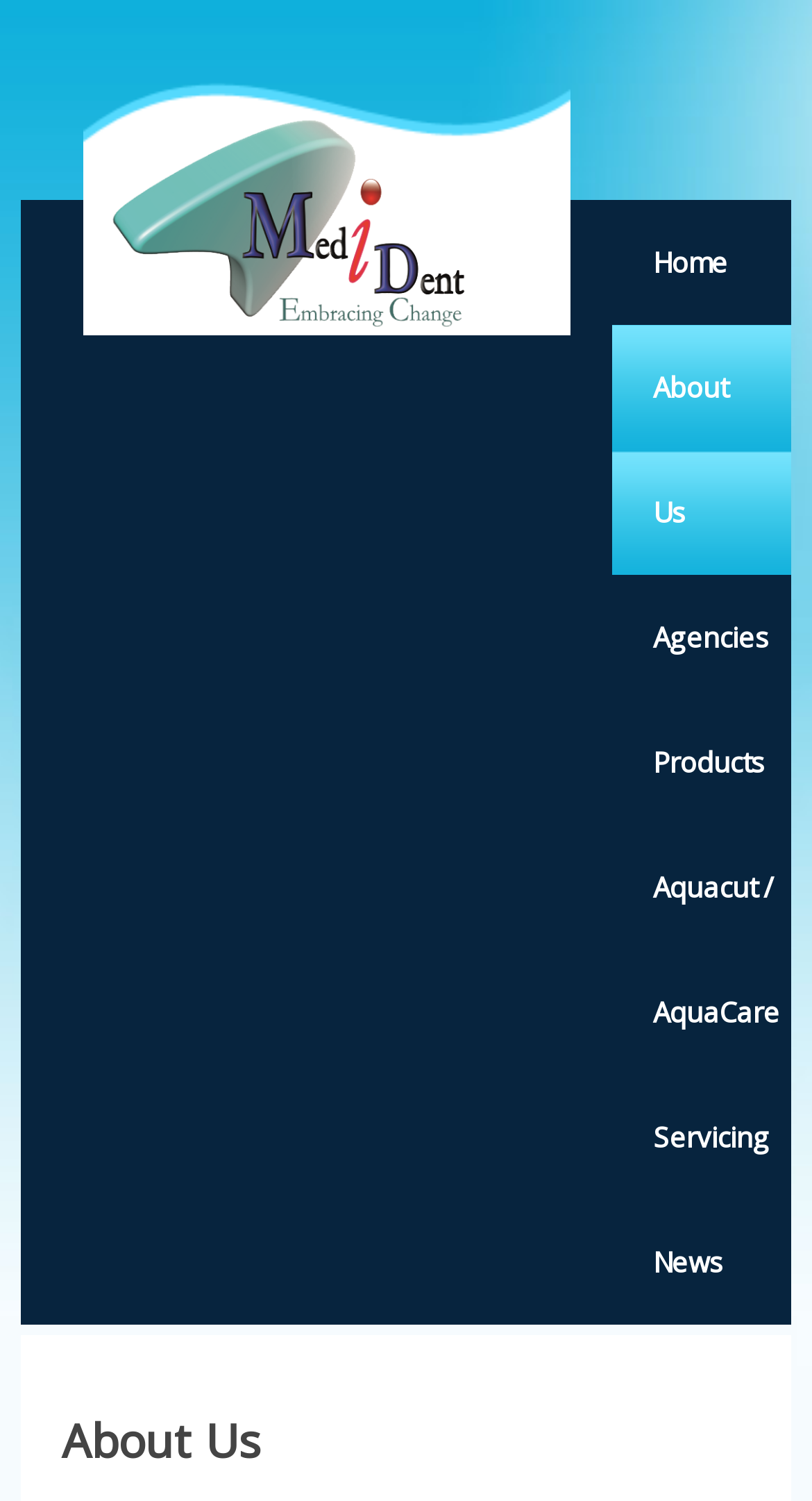How many main navigation items are there?
Look at the image and respond to the question as thoroughly as possible.

I can count the number of links in the navigation menu, which are 'Home', 'About Us', 'Agencies', 'Products', and 'News'. Therefore, there are 5 main navigation items.